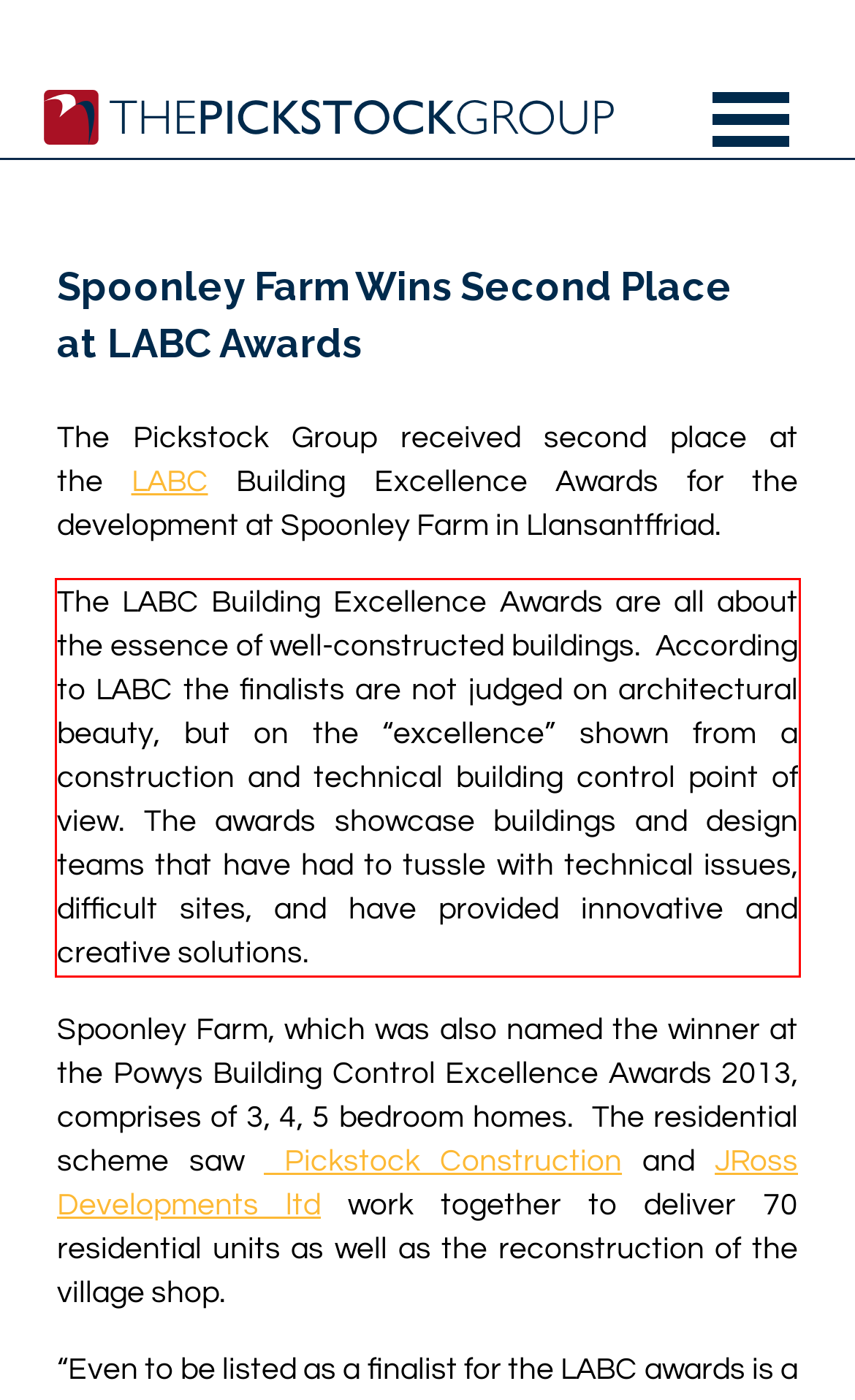You have a webpage screenshot with a red rectangle surrounding a UI element. Extract the text content from within this red bounding box.

The LABC Building Excellence Awards are all about the essence of well-constructed buildings. According to LABC the finalists are not judged on architectural beauty, but on the “excellence” shown from a construction and technical building control point of view. The awards showcase buildings and design teams that have had to tussle with technical issues, difficult sites, and have provided innovative and creative solutions.